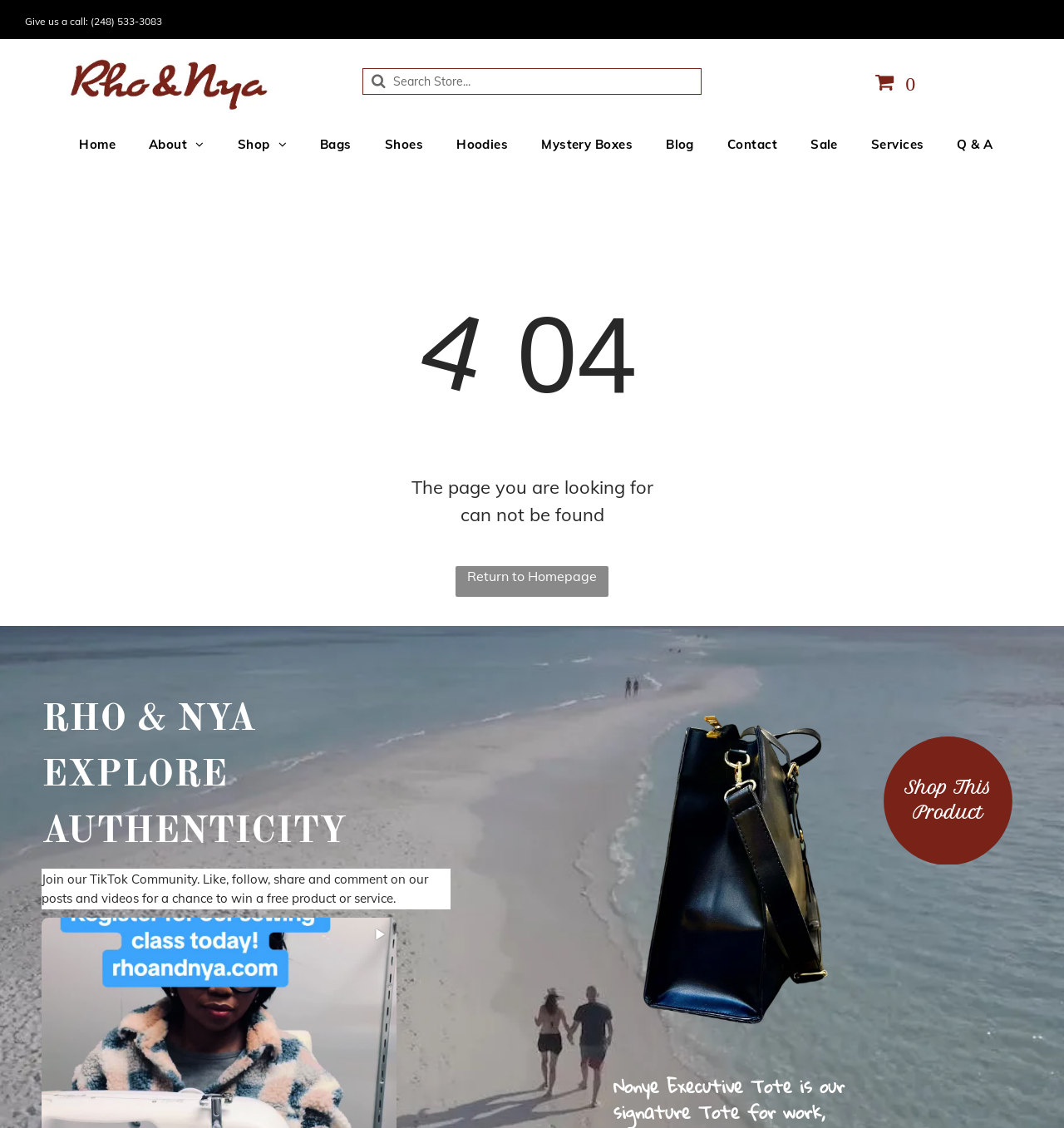Identify the bounding box of the HTML element described here: "MYSTERY BOXES". Provide the coordinates as four float numbers between 0 and 1: [left, top, right, bottom].

[0.208, 0.434, 0.377, 0.471]